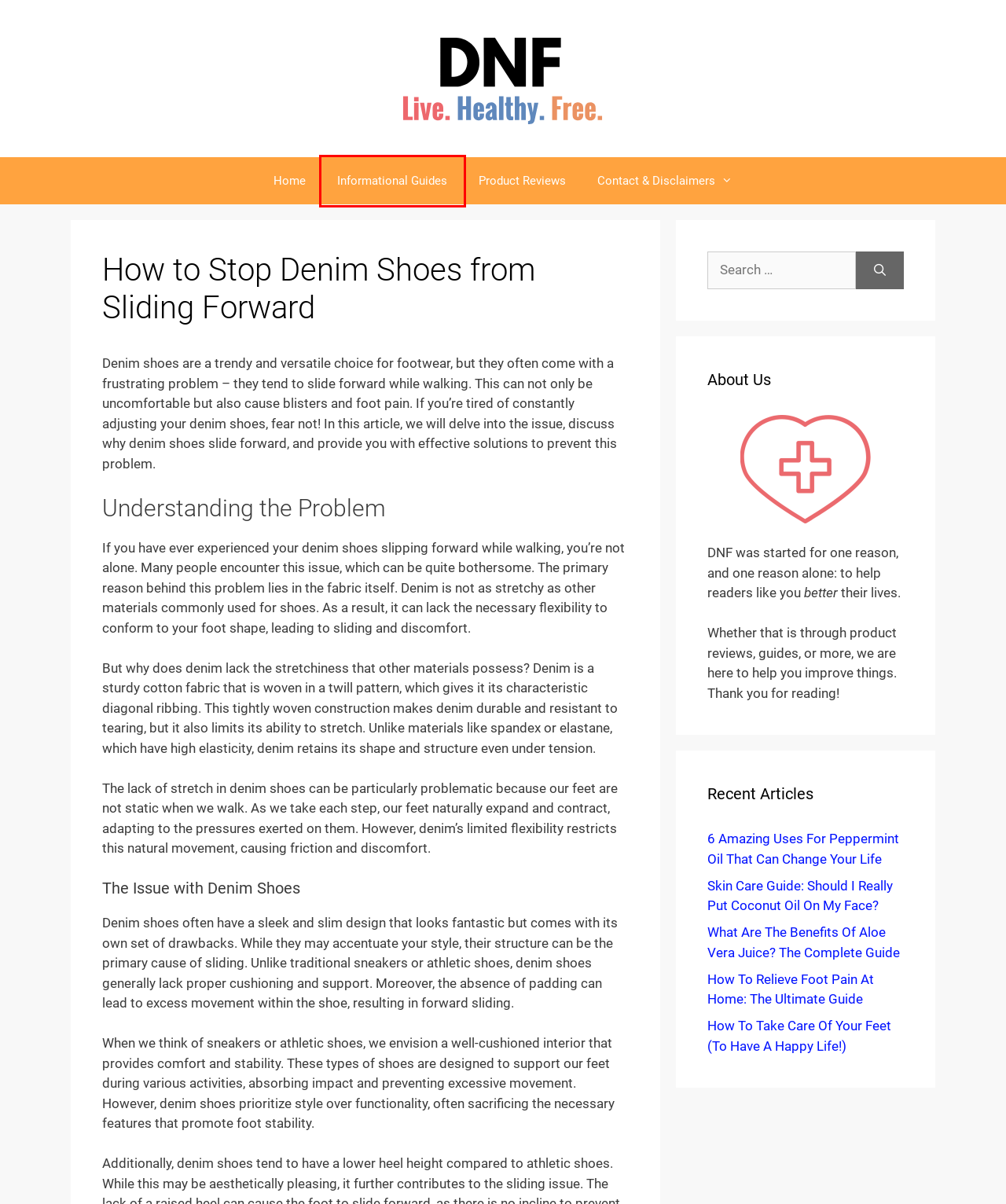Observe the webpage screenshot and focus on the red bounding box surrounding a UI element. Choose the most appropriate webpage description that corresponds to the new webpage after clicking the element in the bounding box. Here are the candidates:
A. 6 Amazing Uses For Peppermint Oil That Can Change Your Life – DNF
B. Contact Us – DNF
C. What Are The Benefits Of Aloe Vera Juice? The Complete Guide – DNF
D. Informational Guides – DNF
E. DNF – Live Free
F. How To Take Care Of Your Feet (To Have A Happy Life!) – DNF
G. How To Relieve Foot Pain At Home: The Ultimate Guide – DNF
H. Product Reviews – DNF

D